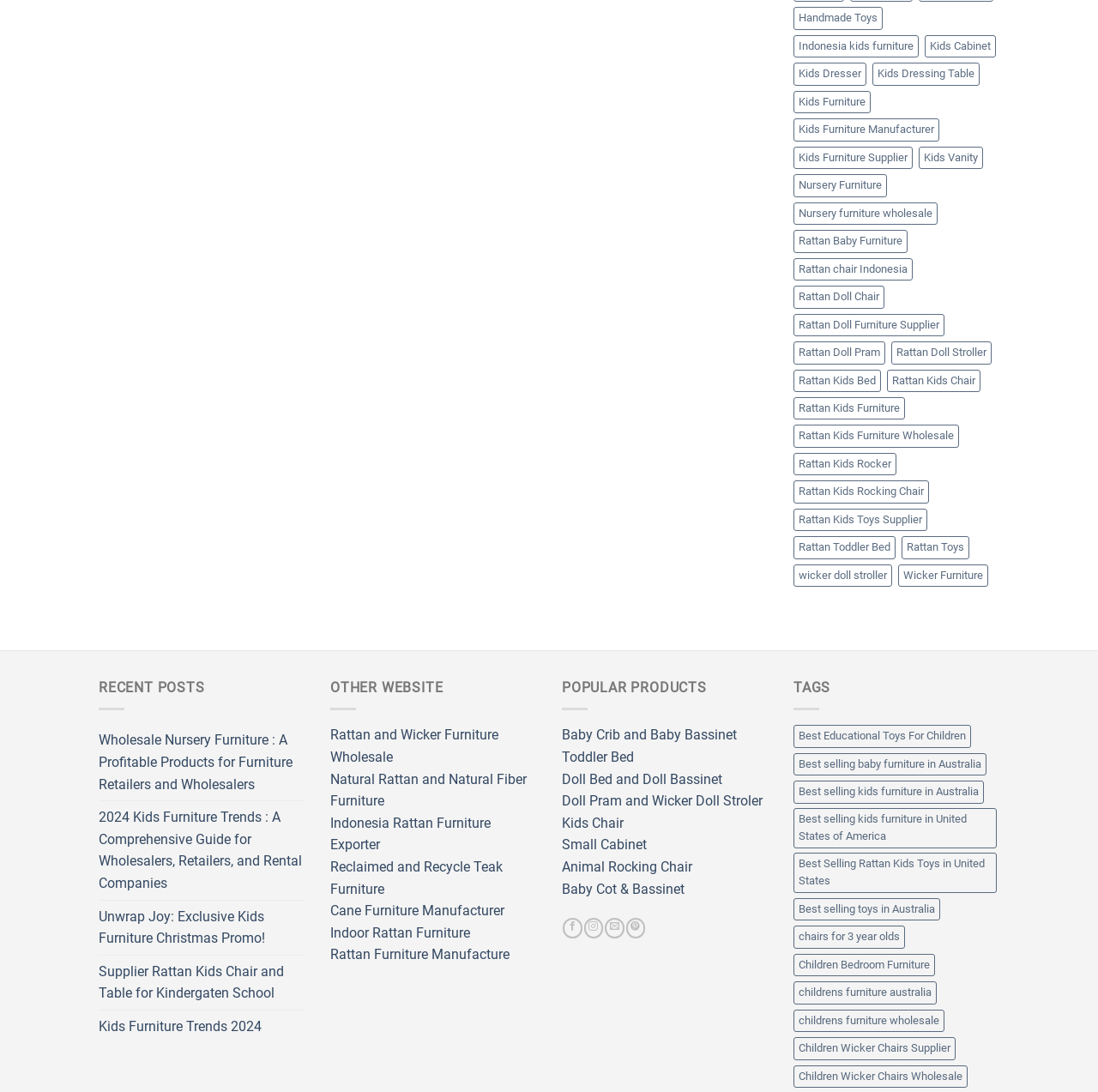Extract the bounding box coordinates of the UI element described: "Small Cabinet". Provide the coordinates in the format [left, top, right, bottom] with values ranging from 0 to 1.

[0.512, 0.766, 0.589, 0.781]